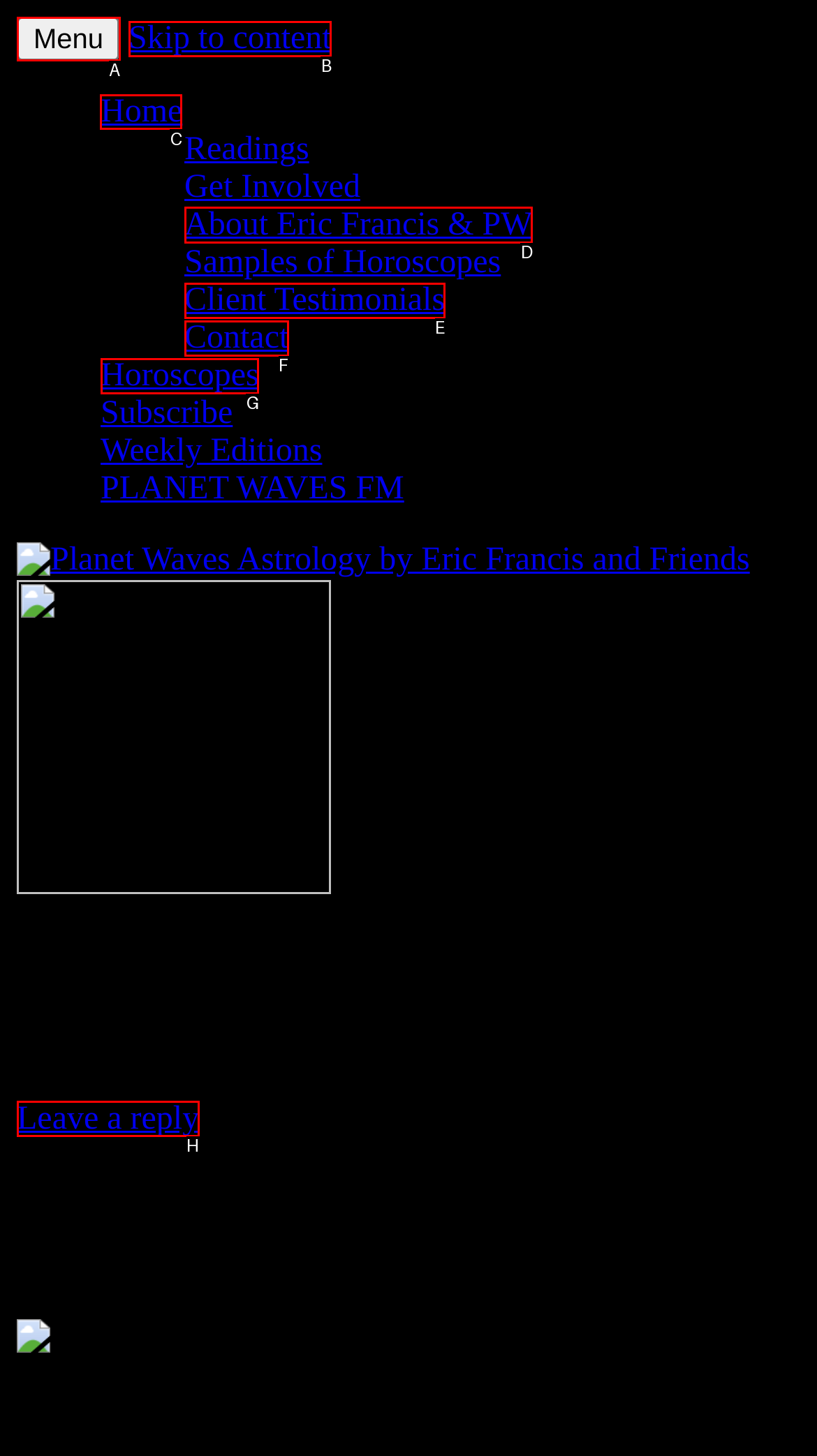Choose the UI element you need to click to carry out the task: Search for digital transformation.
Respond with the corresponding option's letter.

None